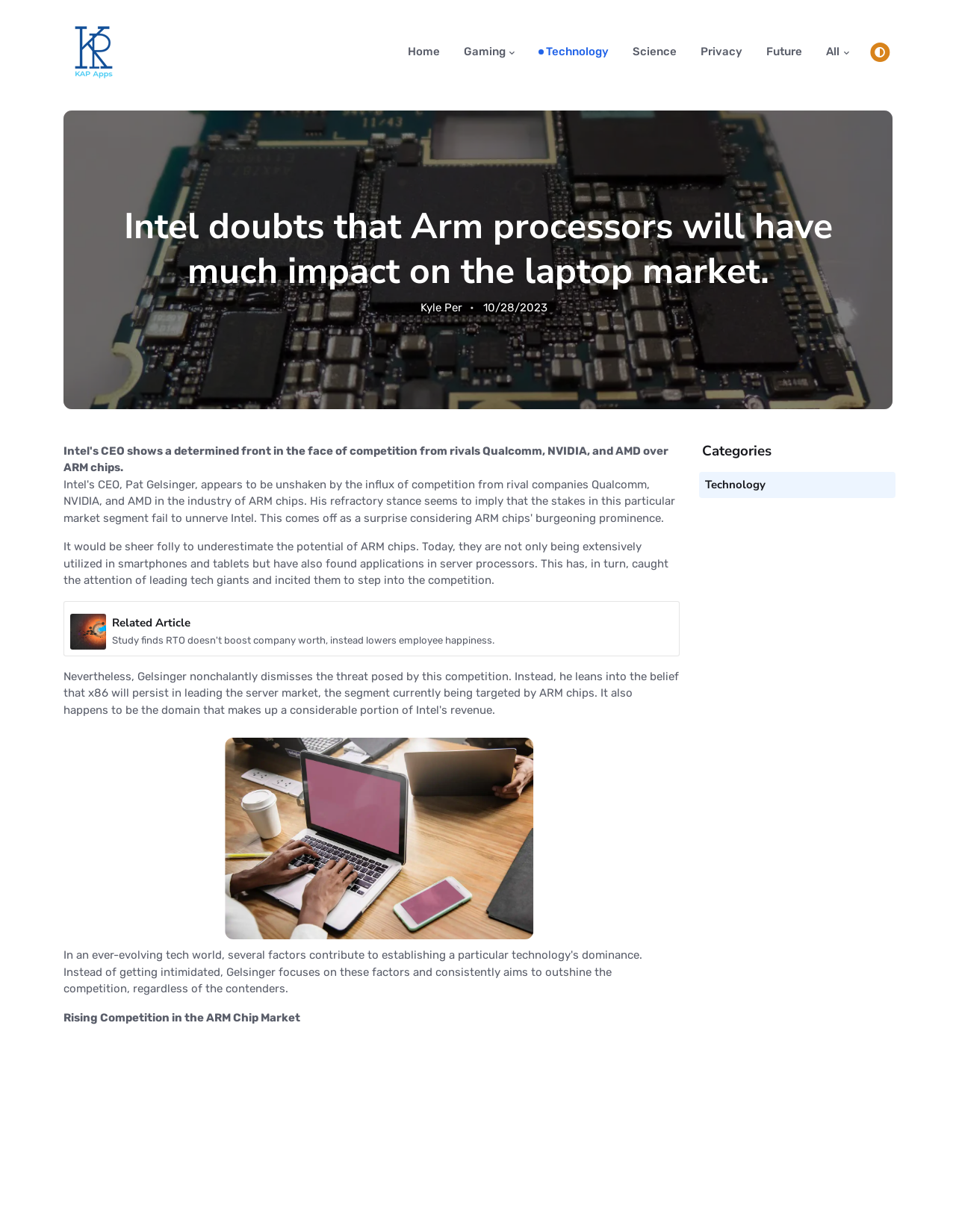Use a single word or phrase to answer the following:
What is the topic of the article?

Intel and Arm processors